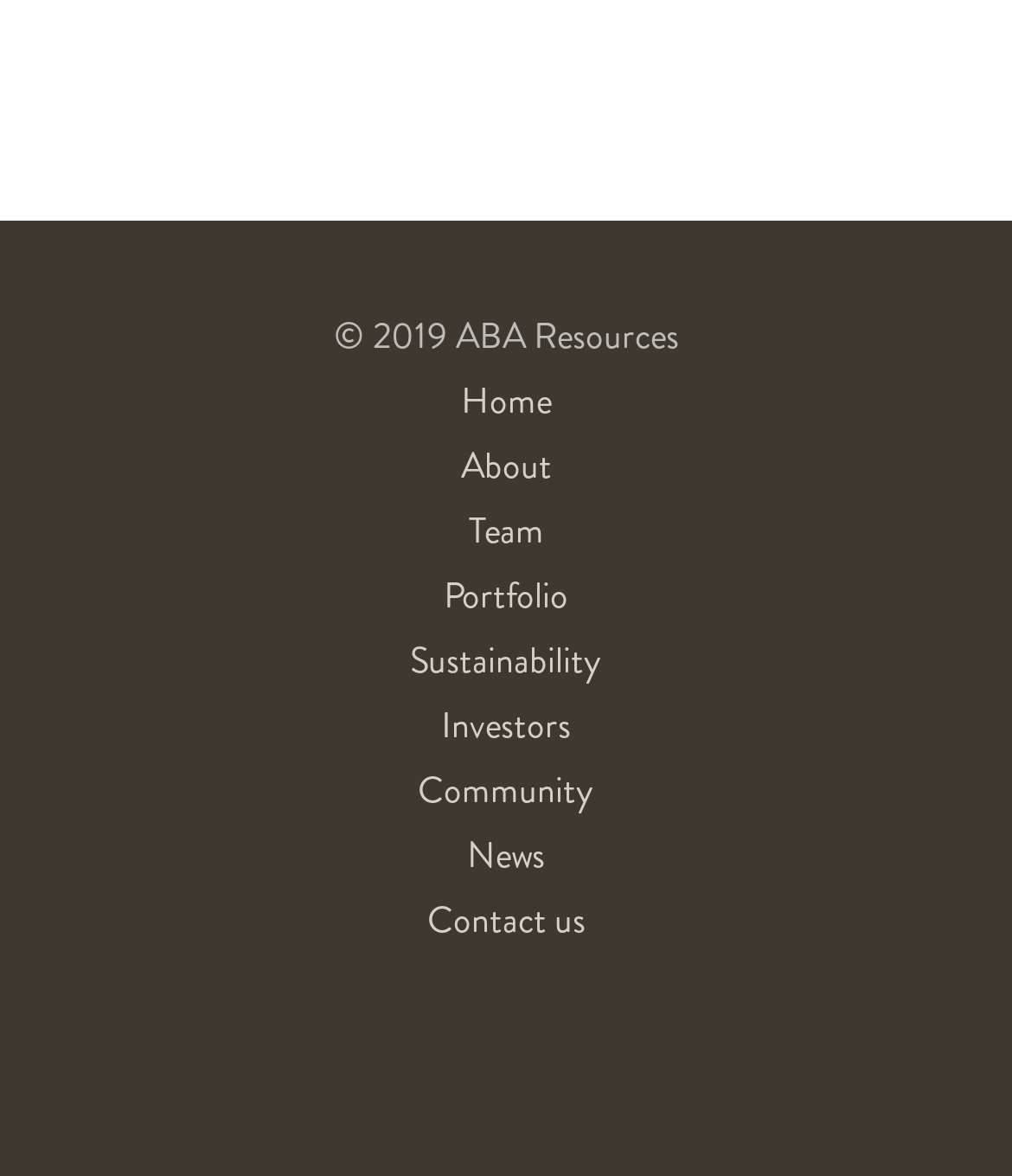Predict the bounding box of the UI element based on this description: "News".

[0.0, 0.704, 1.0, 0.751]